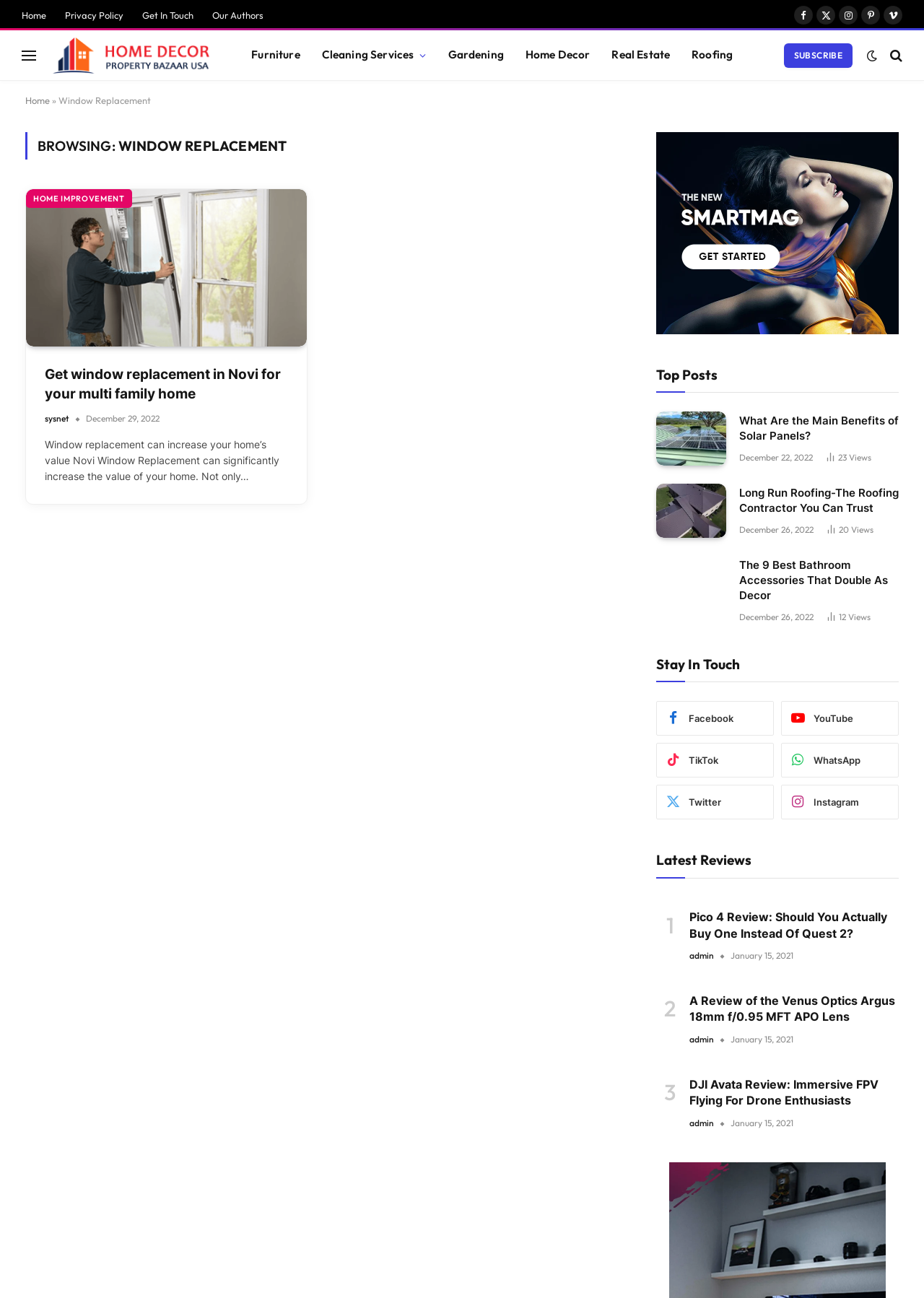What is the date of the article 'What Are the Main Benefits of Solar Panels?'?
Give a comprehensive and detailed explanation for the question.

I found the article 'What Are the Main Benefits of Solar Panels?' in the webpage, and its date is mentioned as 'December 22, 2022'.